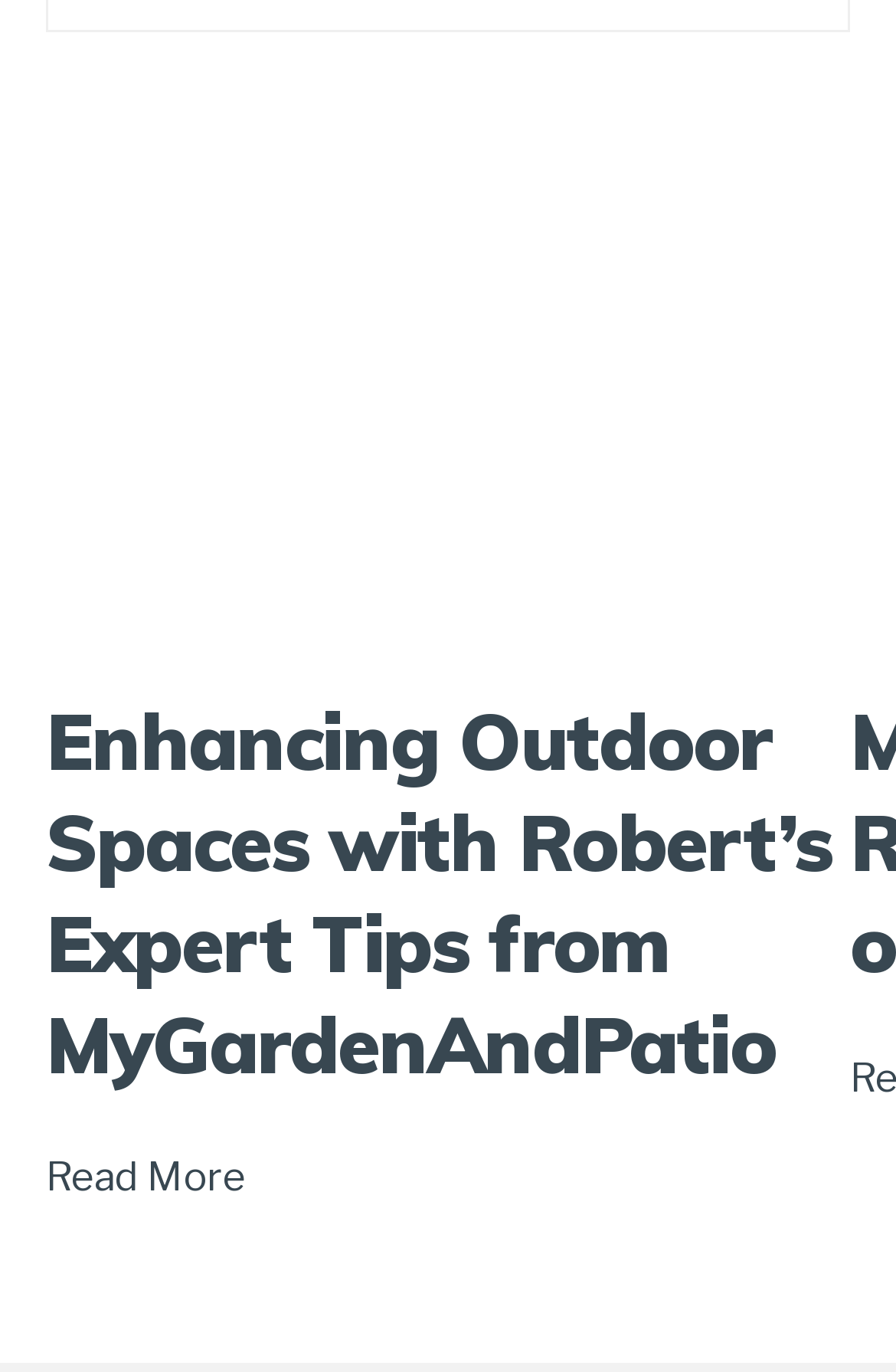Find the bounding box coordinates for the UI element that matches this description: "alt="my garden andpatio"".

[0.051, 0.157, 0.949, 0.487]